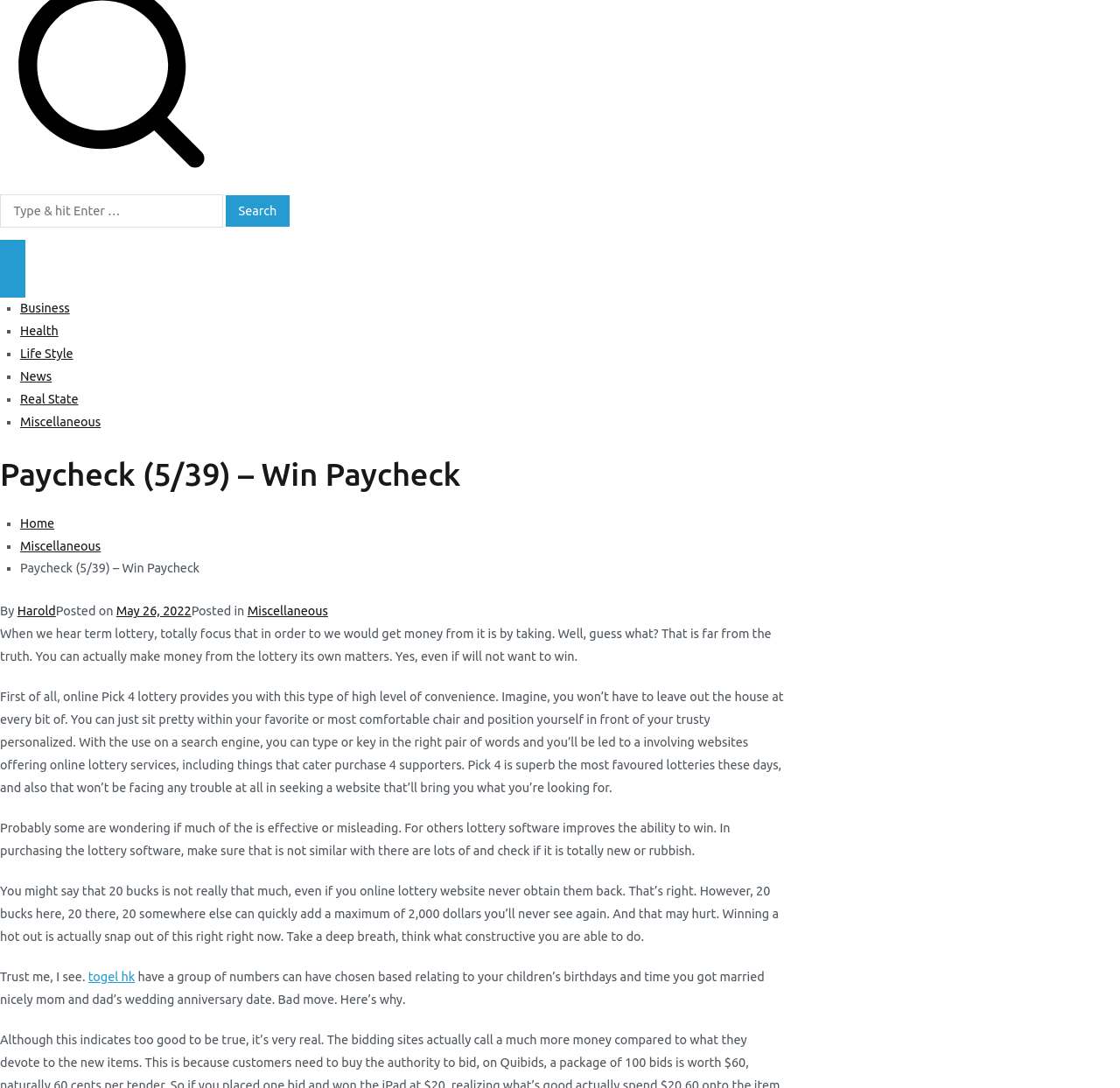Respond with a single word or short phrase to the following question: 
What is the text of the search box?

Search for: